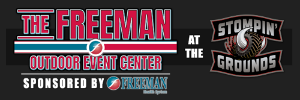Who sponsors the event center?
Look at the image and respond with a one-word or short phrase answer.

Freeman Health Systems